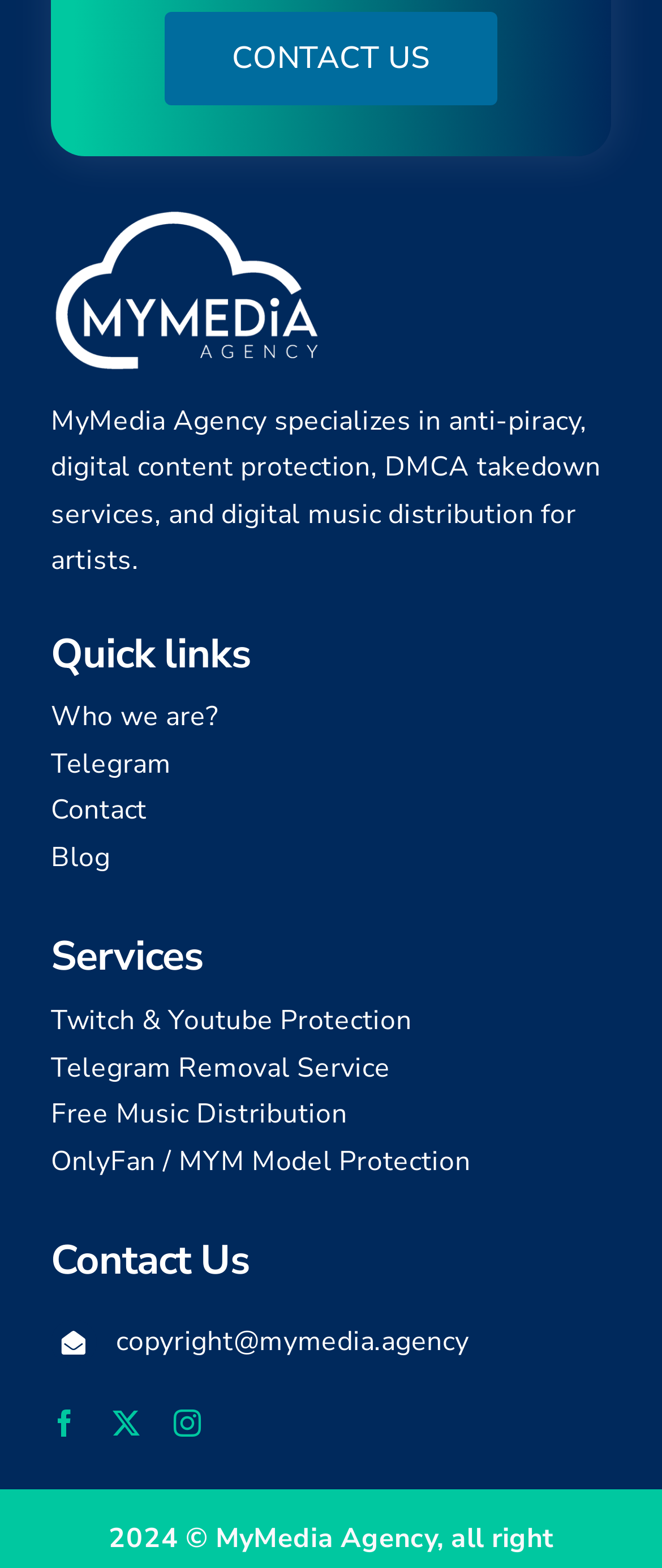Please respond to the question with a concise word or phrase:
How many quick links are available?

4